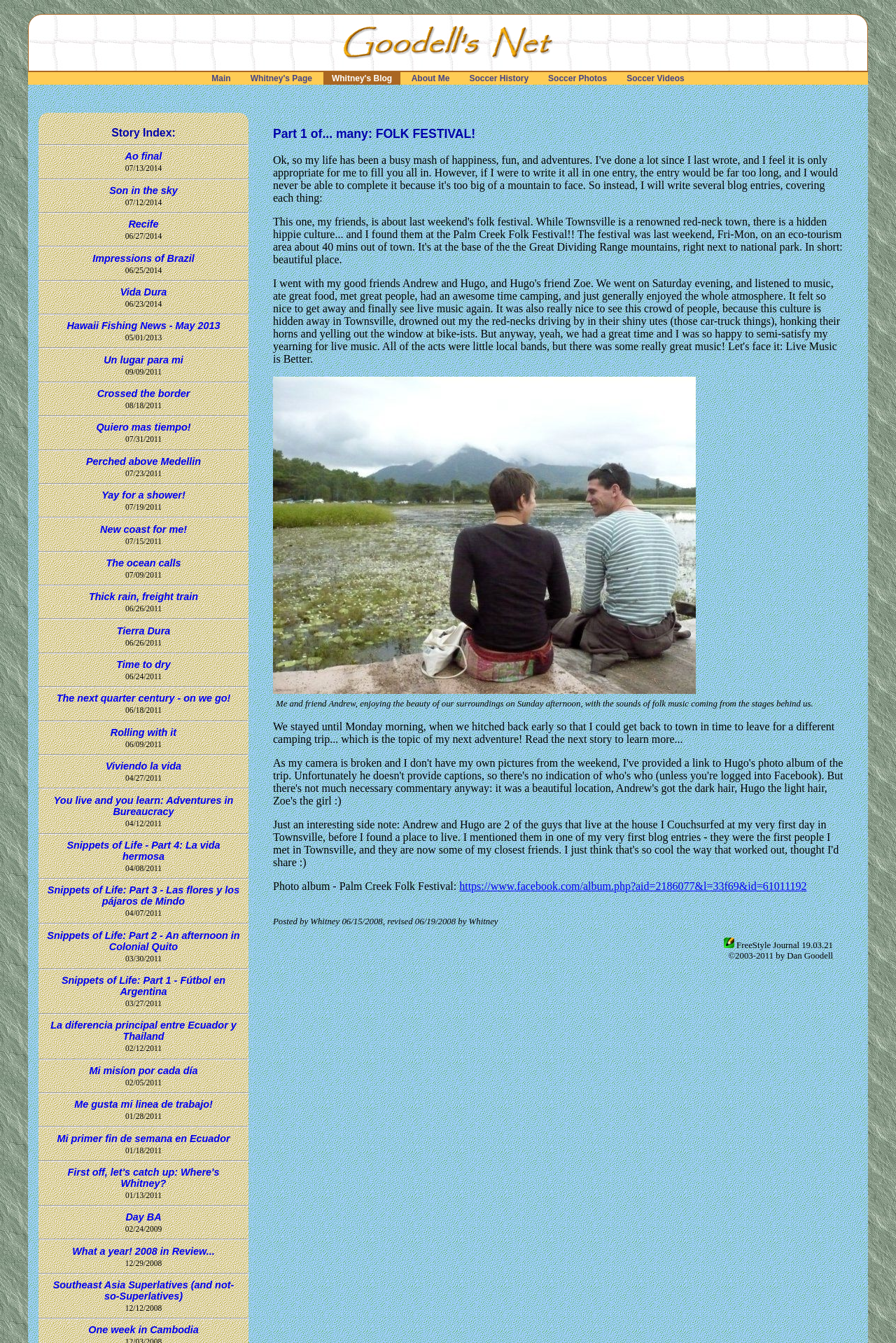Answer this question in one word or a short phrase: What is the title of the first blog post?

Ao final